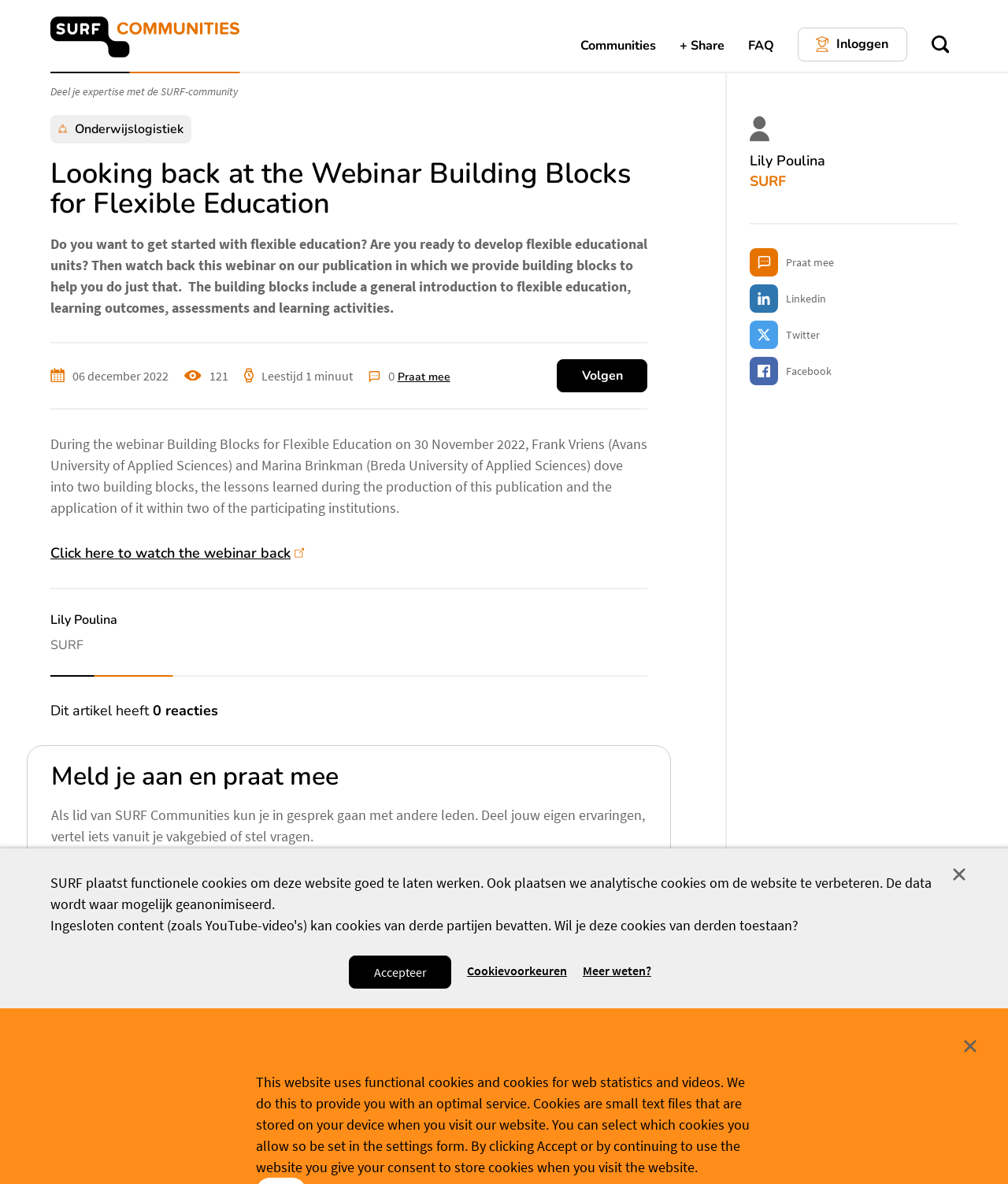Please identify the bounding box coordinates of the clickable area that will allow you to execute the instruction: "Search for something".

None